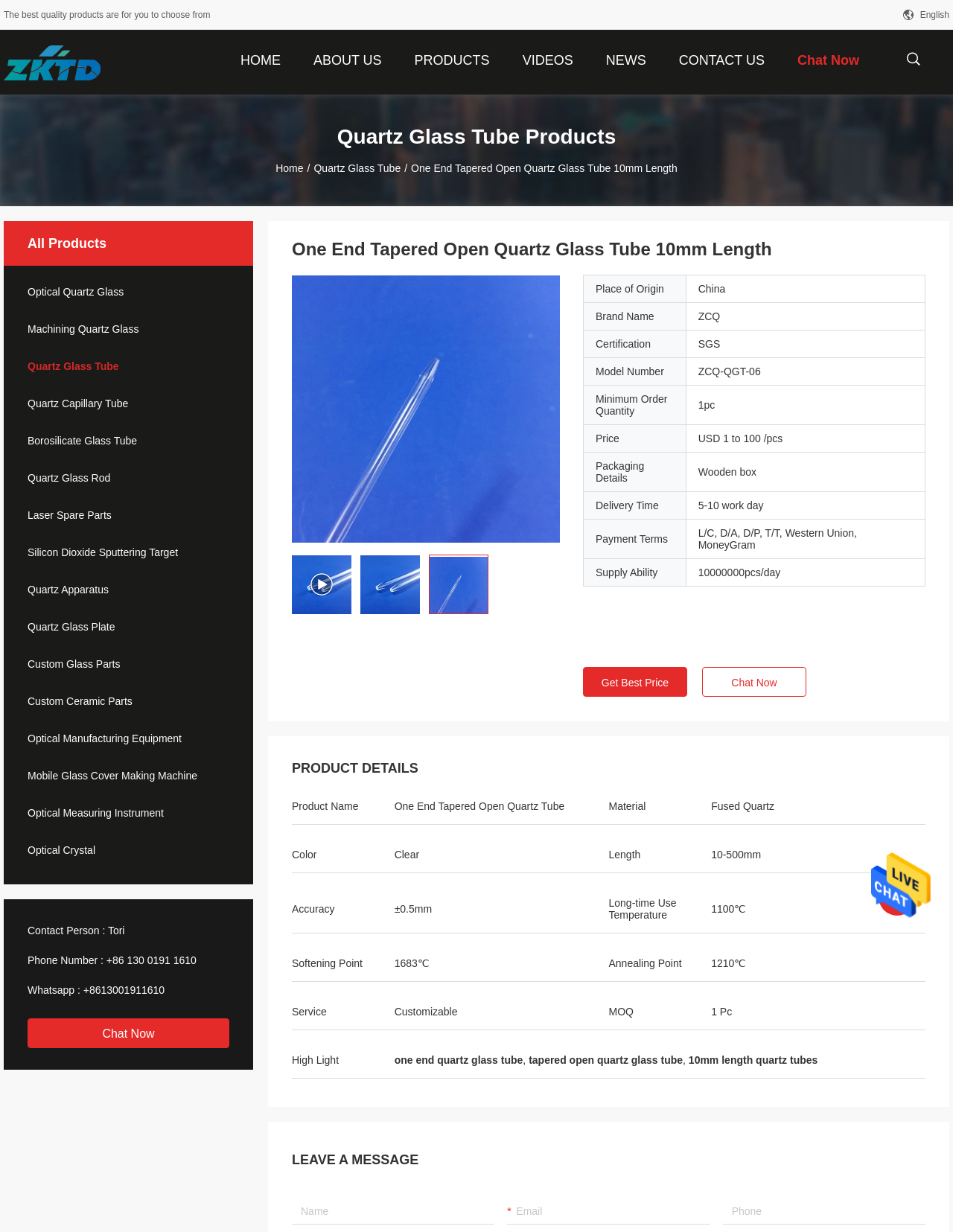Describe all the key features and sections of the webpage thoroughly.

This webpage is about a product called "One End Tapered Open Quartz Glass Tube 10mm Length" from a Chinese company, Yantai ZK Optics Co., Ltd. At the top of the page, there is a navigation menu with links to "HOME", "ABOUT US", "PRODUCTS", "VIDEOS", "NEWS", and "CONTACT US". Below the navigation menu, there is a search bar with a placeholder text "What are you looking for...".

On the left side of the page, there is a list of product categories, including "Optical Quartz Glass", "Machining Quartz Glass", "Quartz Glass Tube", and others. Each category has a heading and a link to a corresponding page.

In the main content area, there is a product description section with a heading "One End Tapered Open Quartz Glass Tube 10mm Length". Below the heading, there are four images of the product, showcasing its different angles. 

To the right of the product images, there is a table with product details, including "Place of Origin", "Brand Name", "Certification", and "Model Number". The table has four rows, each with a row header and a corresponding value.

At the bottom of the page, there is a contact information section with a heading "Contact Person" and details about the contact person, including phone number and WhatsApp number. There is also a "Chat Now" button.

Throughout the page, there are several links and buttons, including "Send Message", "Yantai ZK Optics Co., Ltd.", and "English", which suggests that the page is available in multiple languages.